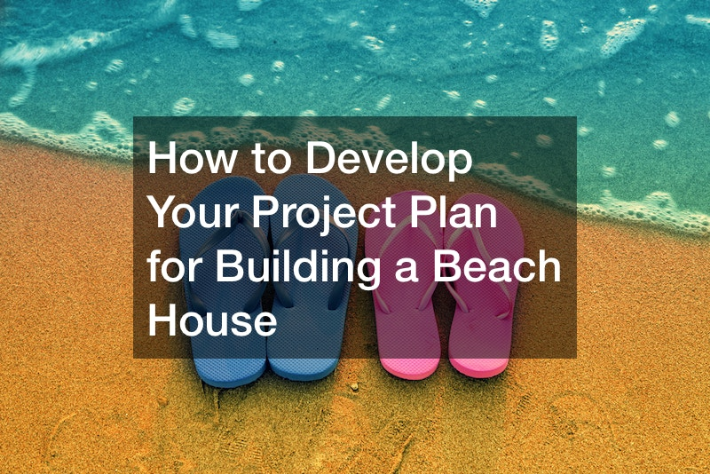What is the setting of the scene?
Using the image as a reference, give an elaborate response to the question.

As I analyze the image, I observe the presence of sand, gentle waves, and turquoise water, which collectively create a serene coastal atmosphere. This leads me to conclude that the setting of the scene is a beach.